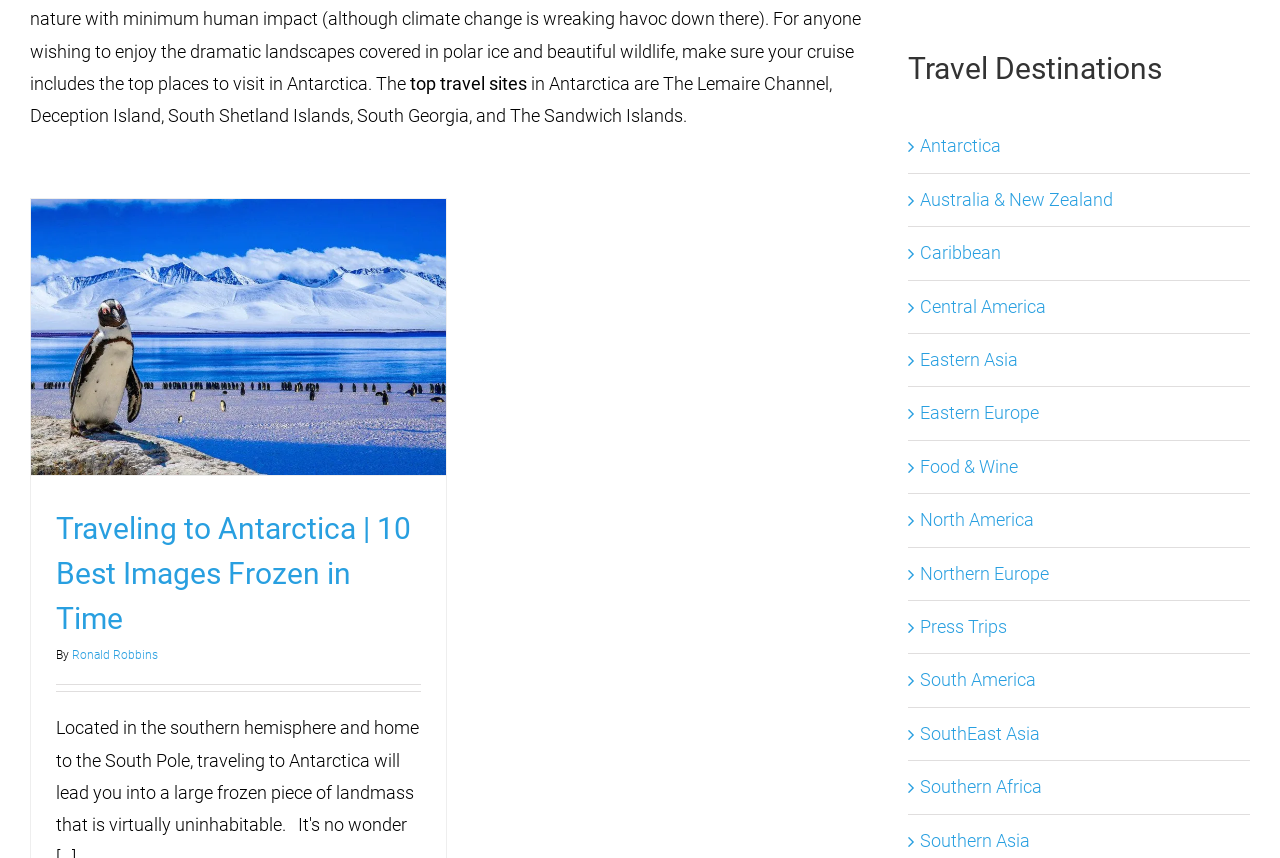Using a single word or phrase, answer the following question: 
What is the bounding box coordinate of the 'Travel Destinations' heading?

[0.71, 0.053, 0.977, 0.106]